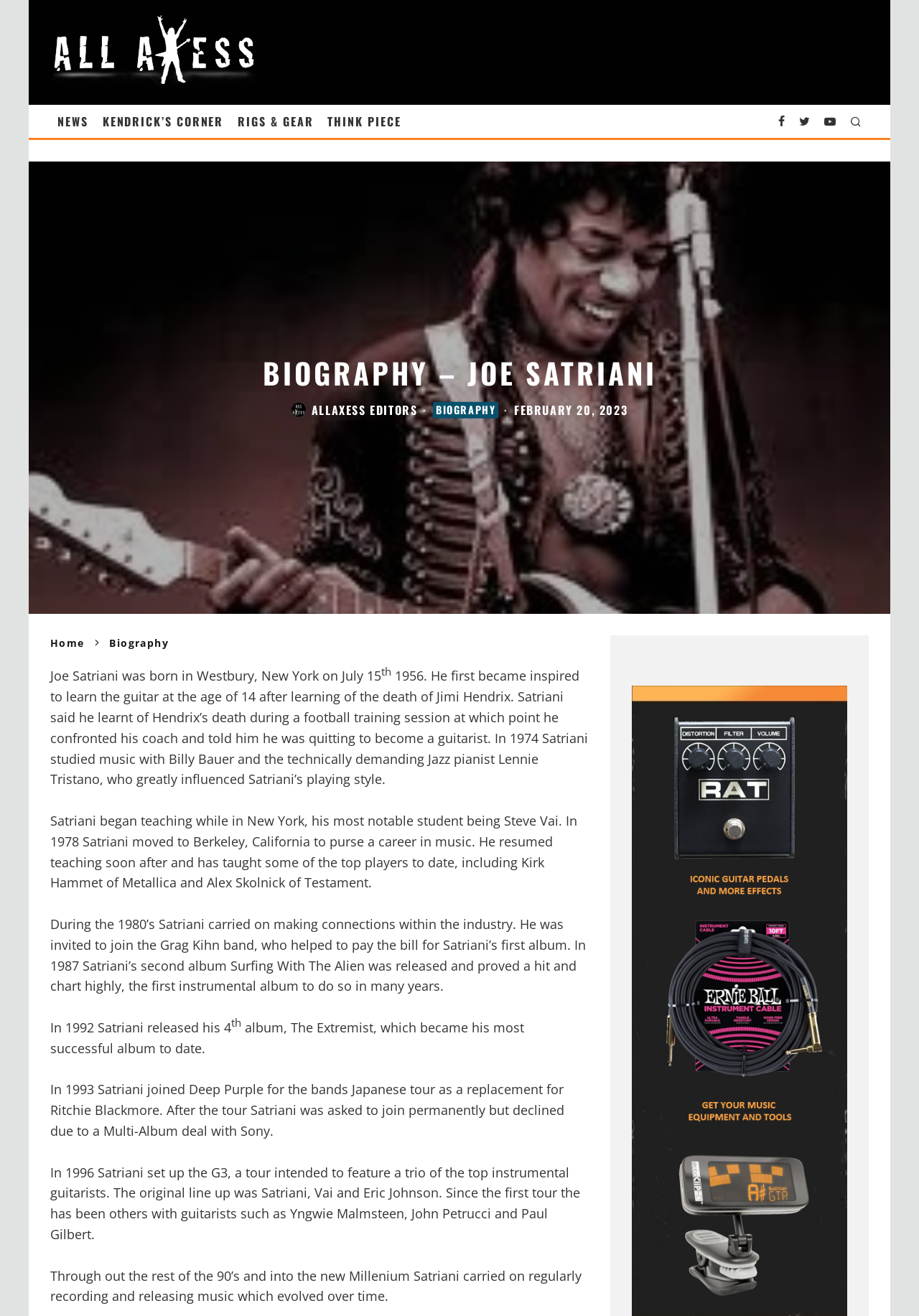Please provide a brief answer to the following inquiry using a single word or phrase:
What was the name of Joe Satriani's second album?

Surfing With The Alien